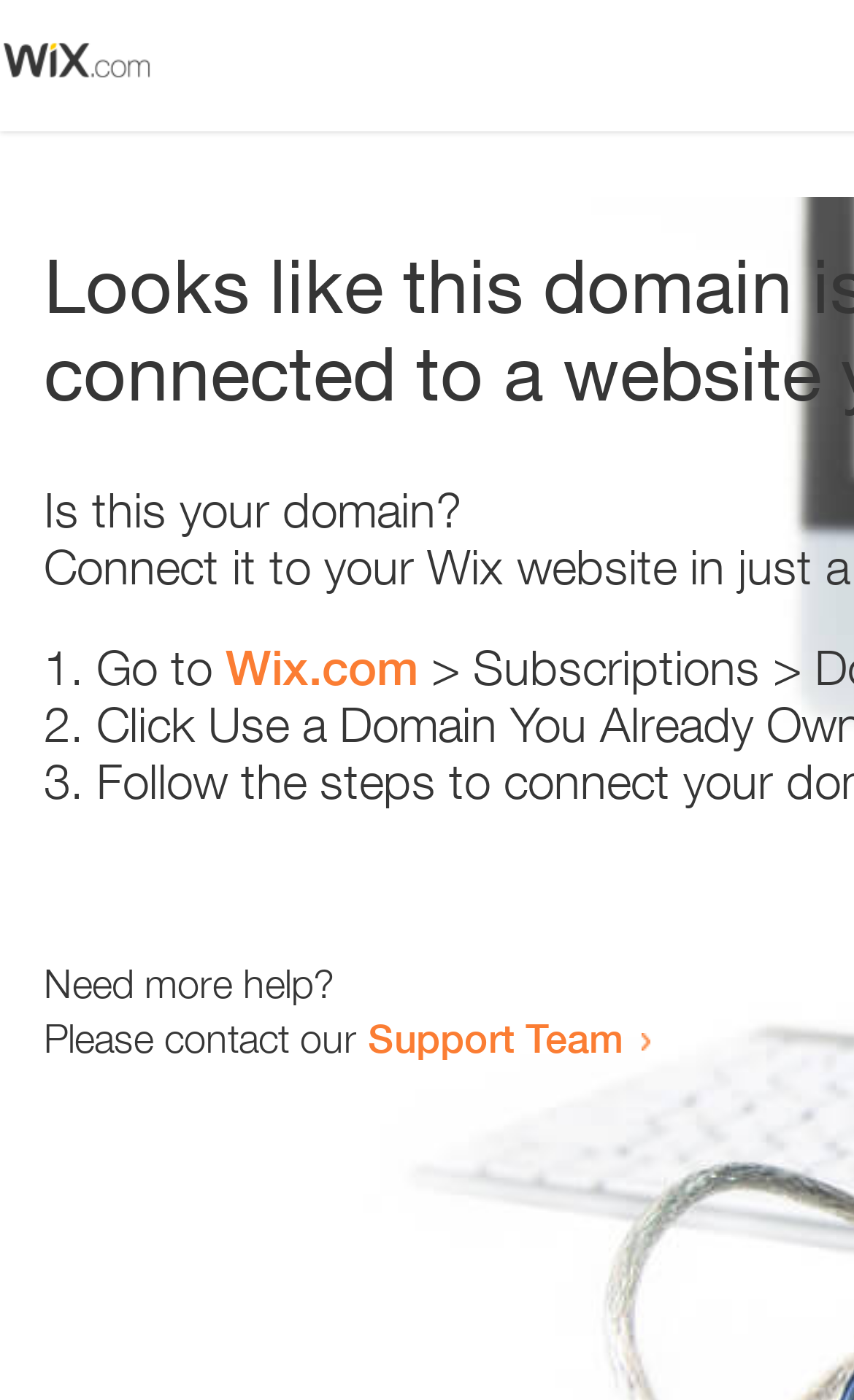Find the headline of the webpage and generate its text content.

Looks like this domain isn't
connected to a website yet